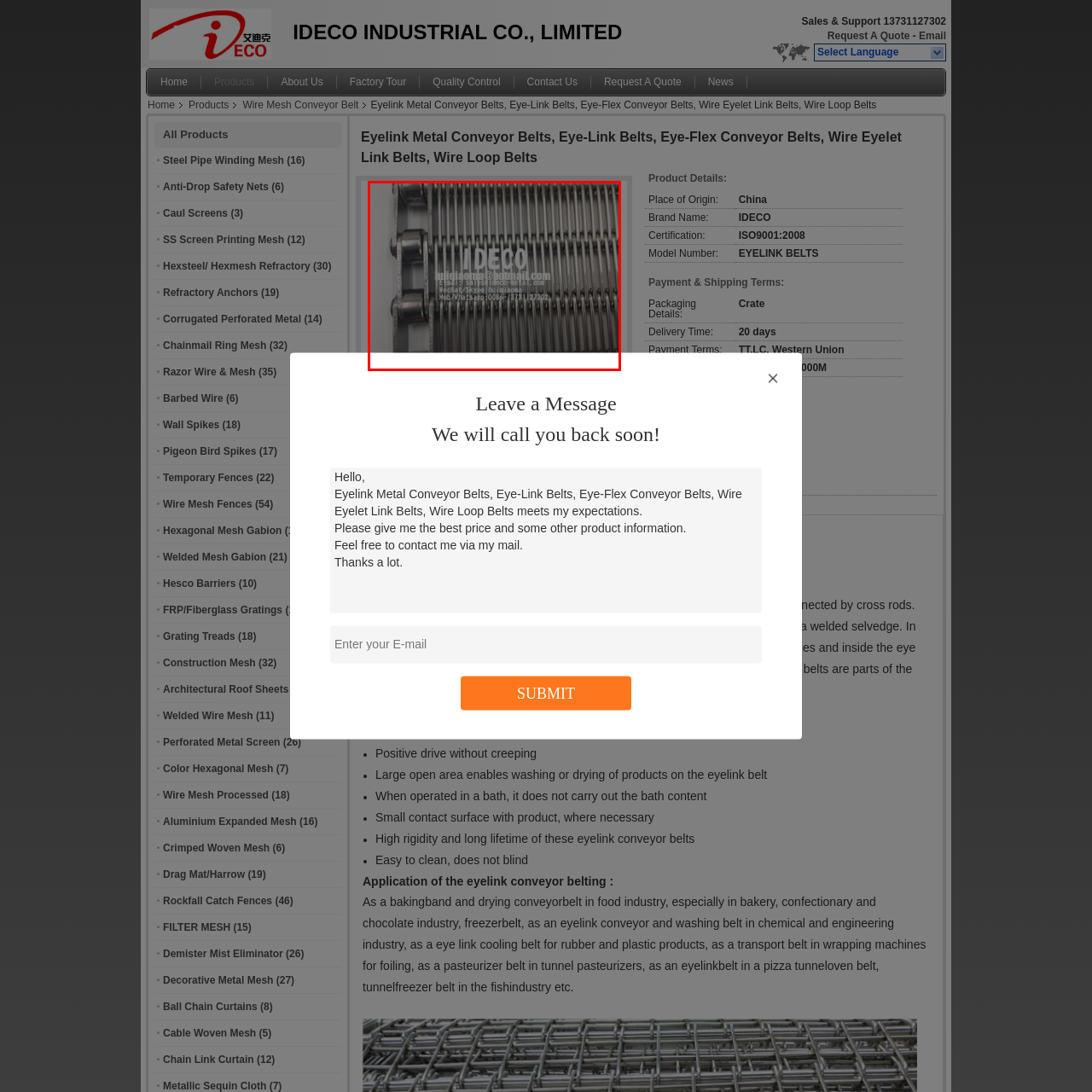Carefully look at the image inside the red box and answer the subsequent question in as much detail as possible, using the information from the image: 
What is the material of the conveyor belt?

The conveyor belt appears to consist of numerous interlinked metal wires, showcasing a sturdy and functional structure ideal for industrial applications.